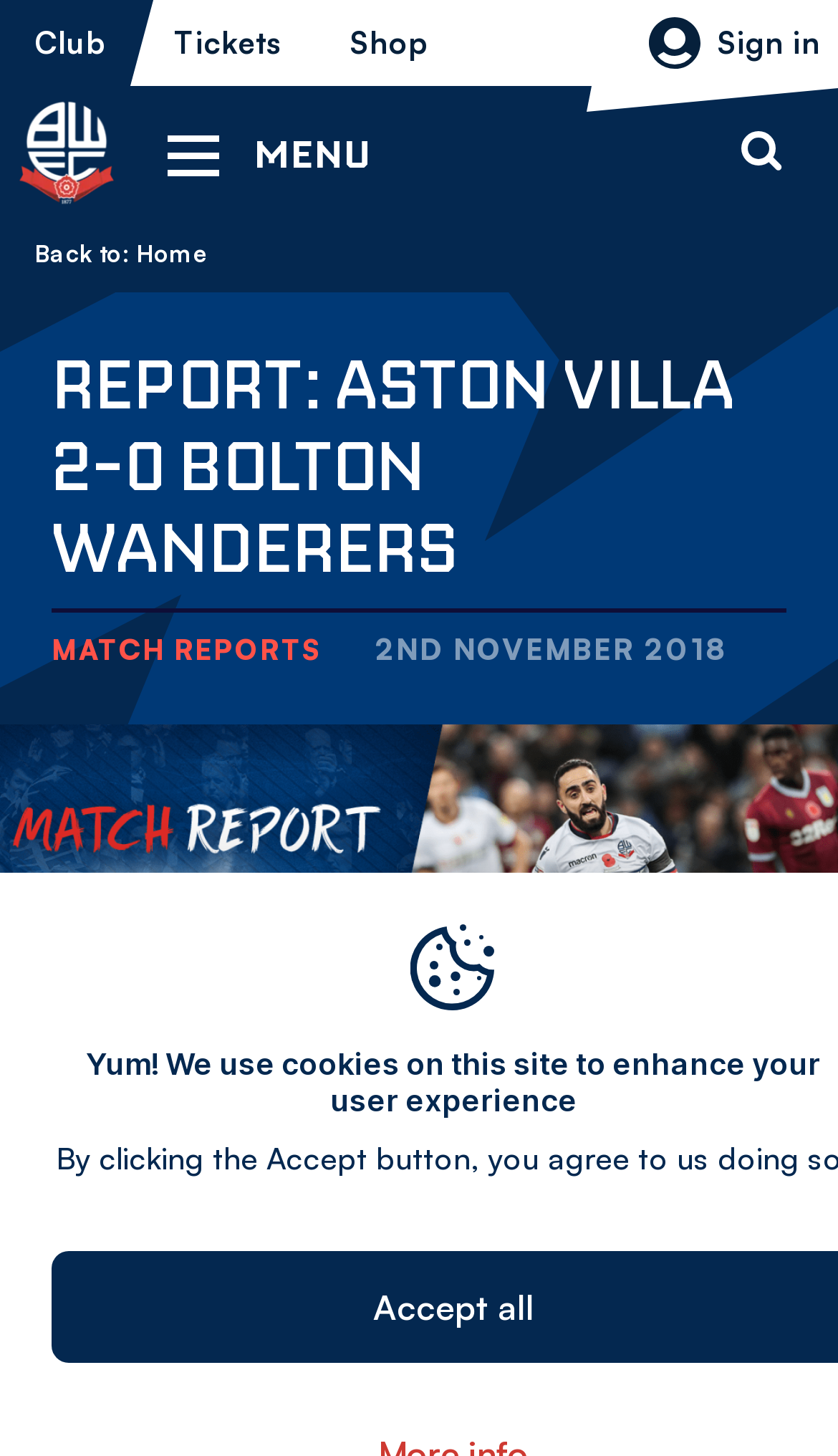Identify the webpage's primary heading and generate its text.

REPORT: ASTON VILLA 2-0 BOLTON WANDERERS